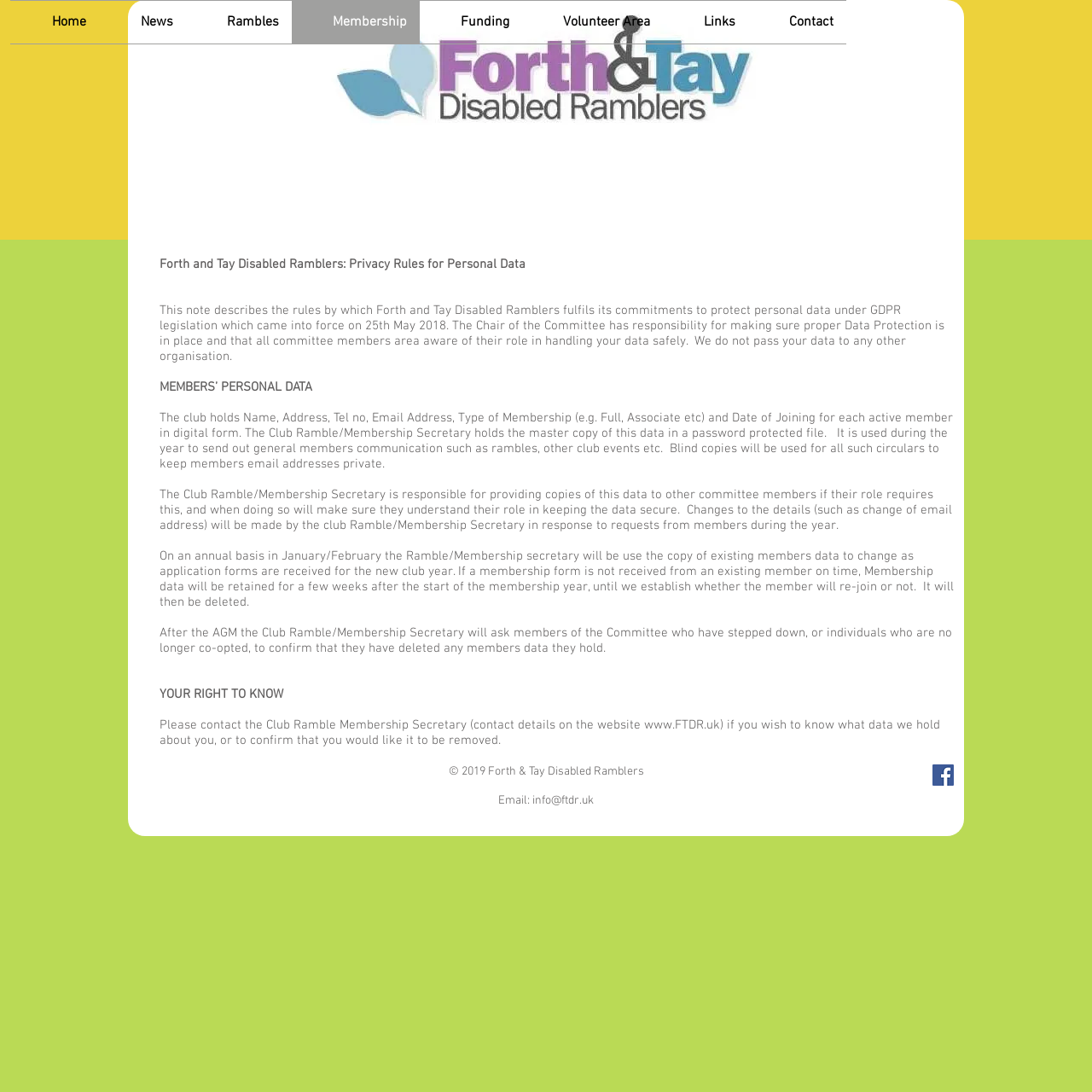Please provide a detailed answer to the question below by examining the image:
How can a member request to know what data the club holds about them?

The webpage states that 'Please contact the Club Ramble Membership Secretary (contact details on the website) if you wish to know what data we hold about you, or to confirm that you would like it to be removed.' This indicates that members can request this information by contacting the Club Ramble Membership Secretary.